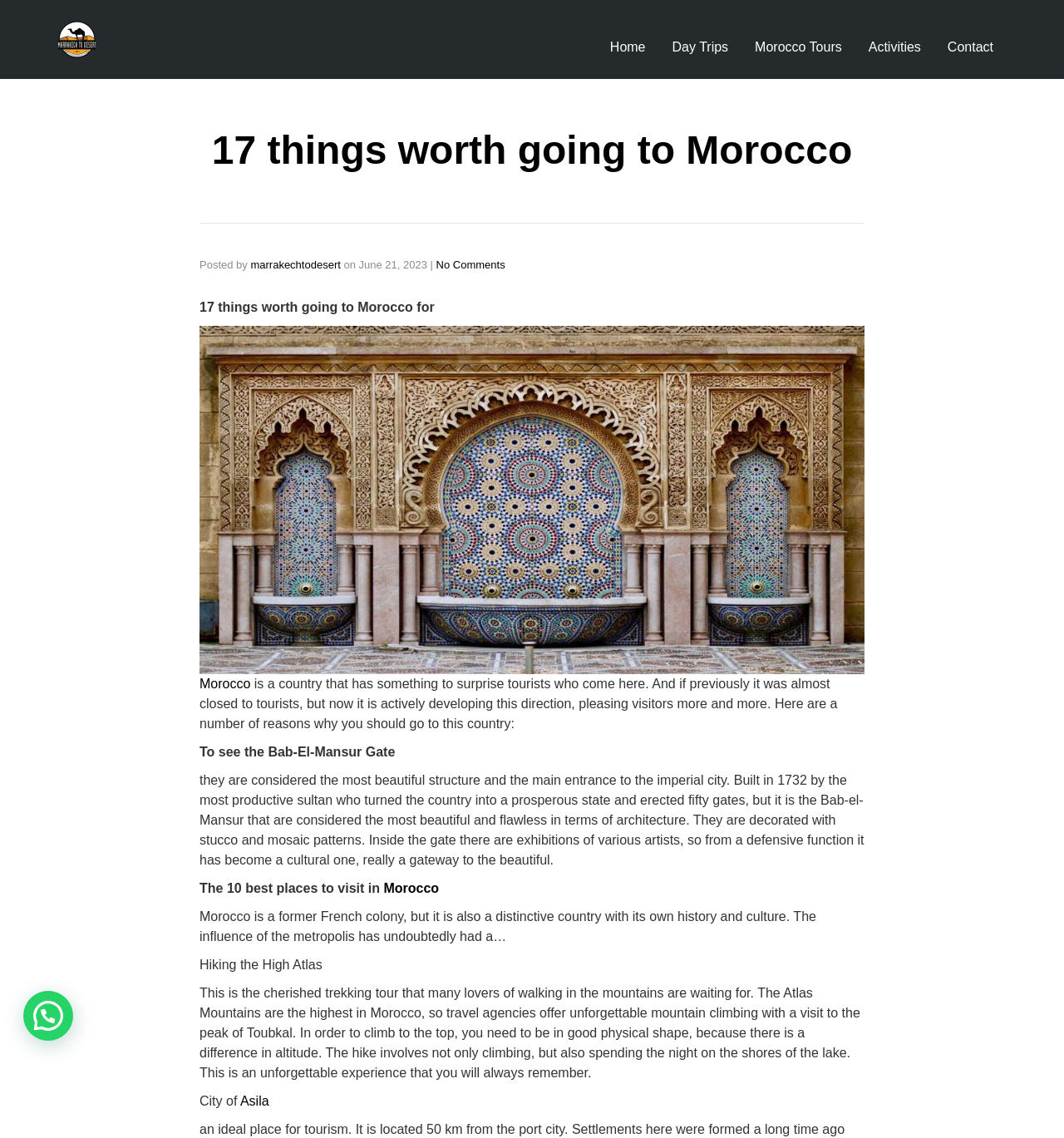Please identify the bounding box coordinates of the element that needs to be clicked to perform the following instruction: "Contact us".

[0.891, 0.023, 0.934, 0.06]